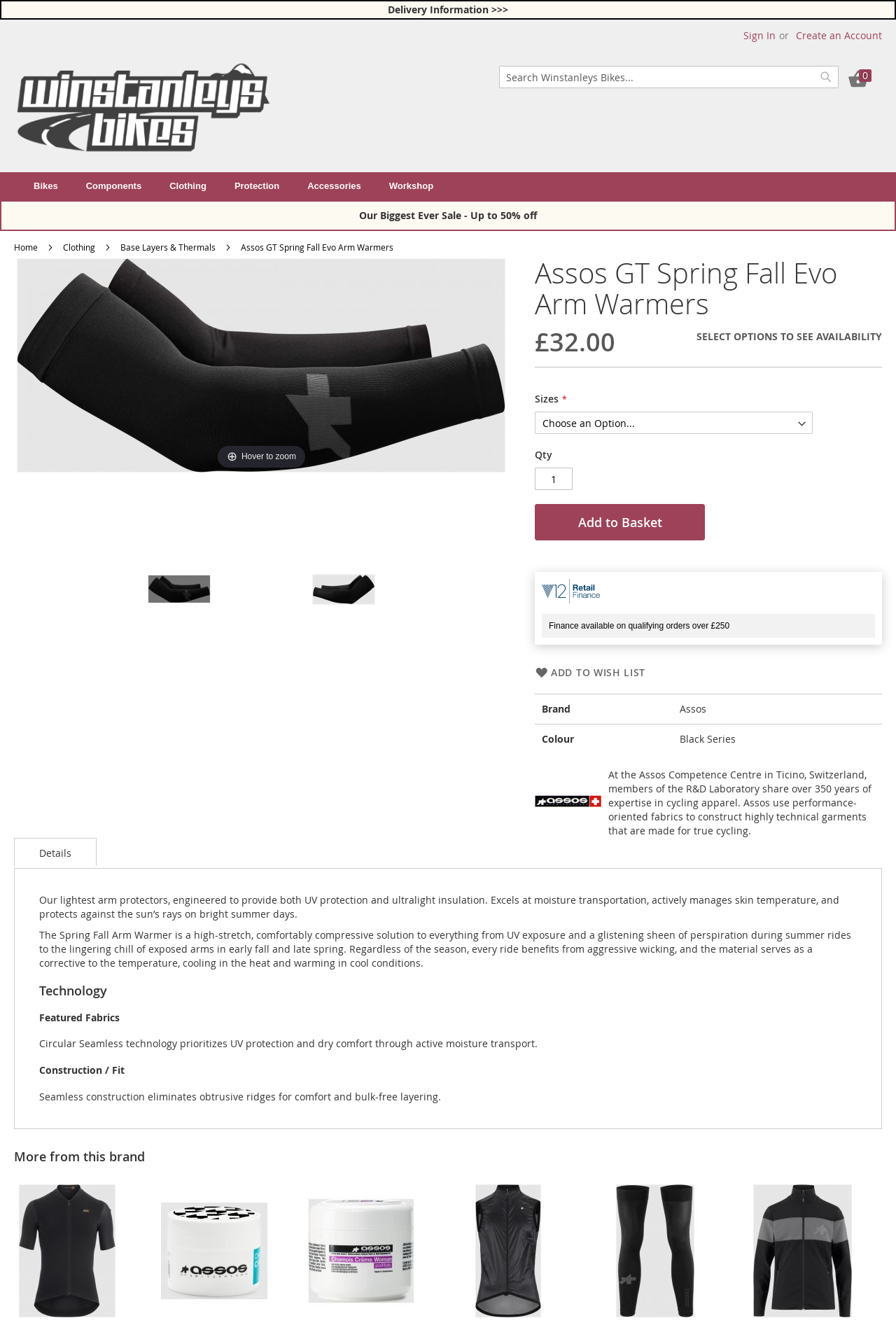What is the function of the product?
Using the image, answer in one word or phrase.

UV protection and insulation